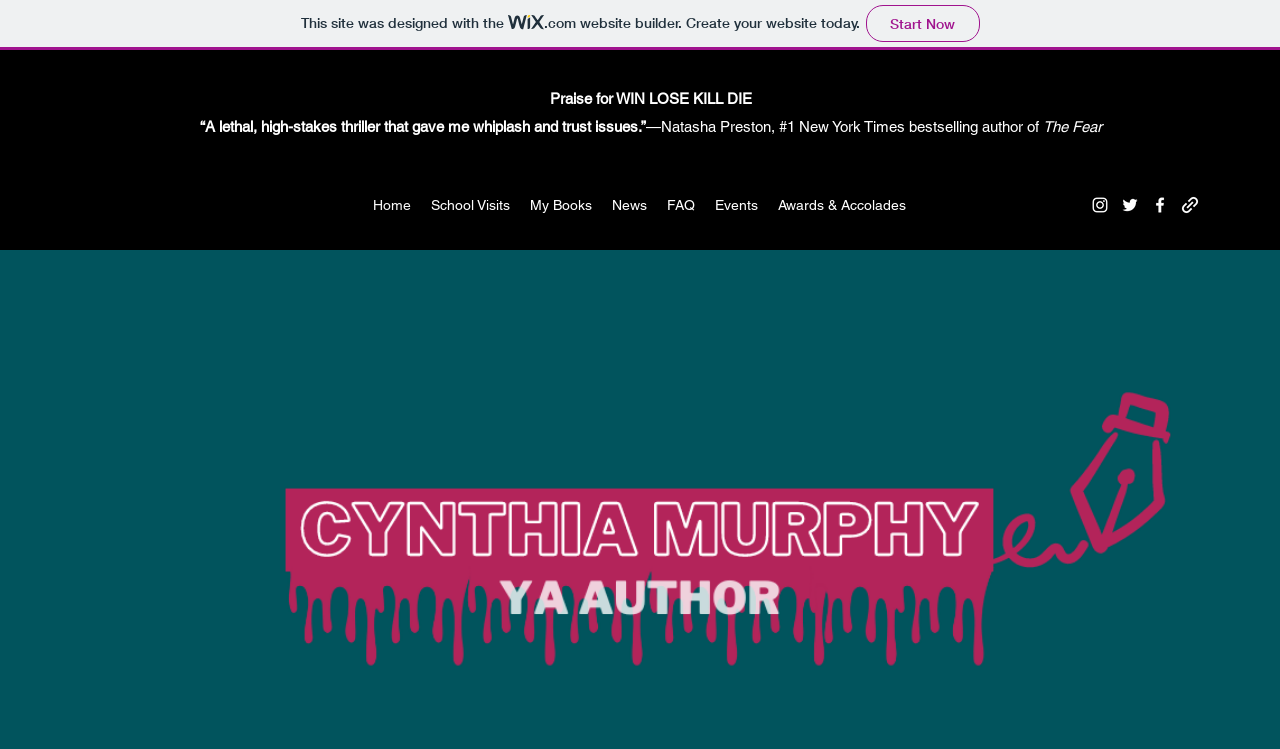Review the image closely and give a comprehensive answer to the question: What is the title of the book being praised?

The title of the book being praised is WIN LOSE KILL DIE, which can be inferred from the StaticText element 'Praise for WIN LOSE KILL DIE' and the surrounding text, indicating that the book is a notable work of the author.